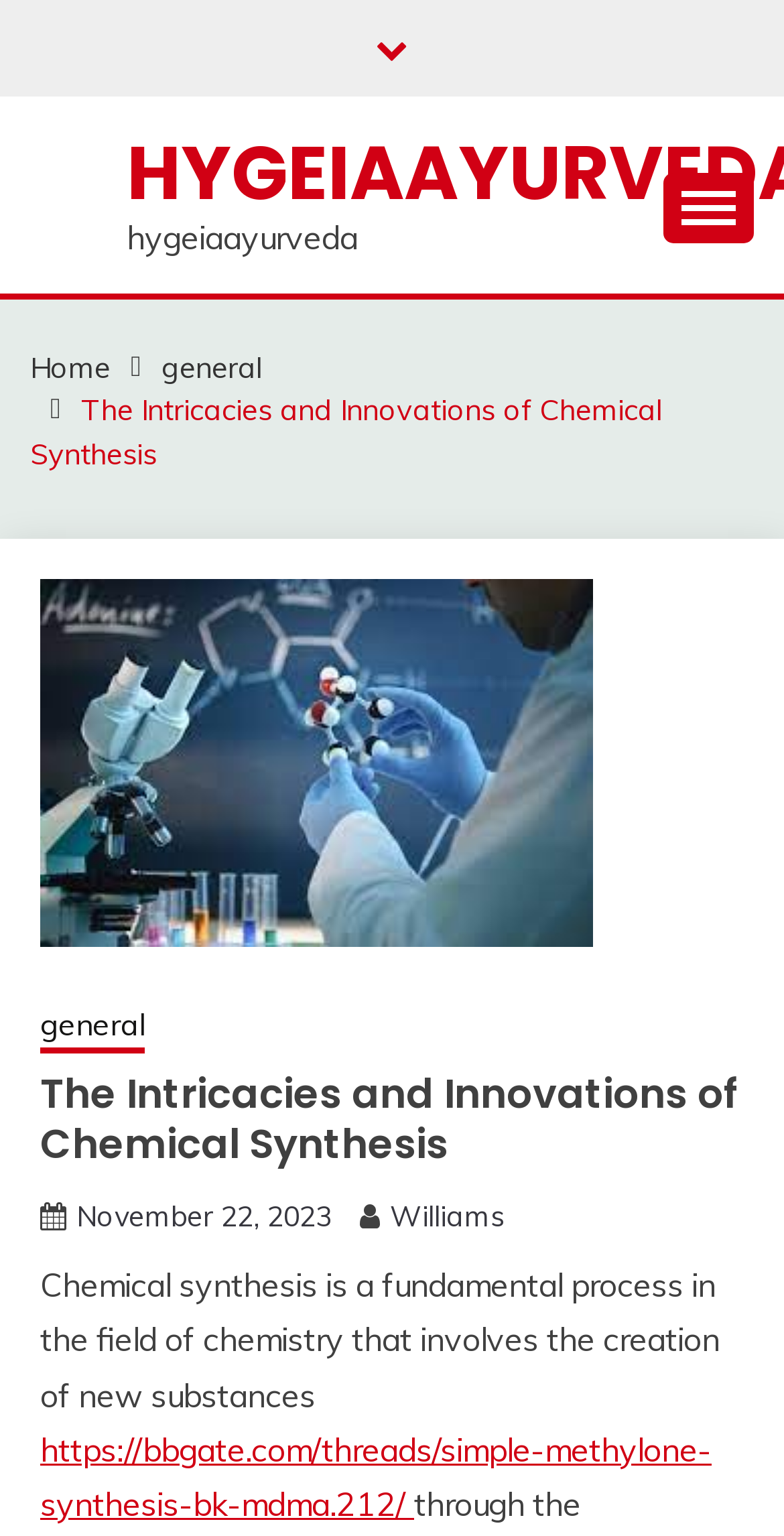Offer an in-depth caption of the entire webpage.

The webpage appears to be an article or blog post about chemical synthesis. At the top, there is a title "The Intricacies and Innovations of Chemical Synthesis" which is also a link. Below the title, there is a navigation menu with breadcrumbs, consisting of links to "Home", "general", and the current page. 

To the right of the navigation menu, there is a button that controls the primary menu. Above the button, there is a link with no text, and above that, there is a text "hygeiaayurveda". 

Below the navigation menu, there is a large figure or image that takes up most of the width of the page. Above the figure, there are links to "general" and the current page. 

The main content of the article starts below the figure, with a heading that repeats the title "The Intricacies and Innovations of Chemical Synthesis". Below the heading, there is a paragraph of text that describes chemical synthesis as a fundamental process in the field of chemistry. The text also mentions the creation of new substances and provides a link to a related thread on a forum. 

To the right of the paragraph, there are links to the author "Williams" and the date "November 22, 2023". At the very bottom of the page, there is a link with a icon, possibly a social media link.